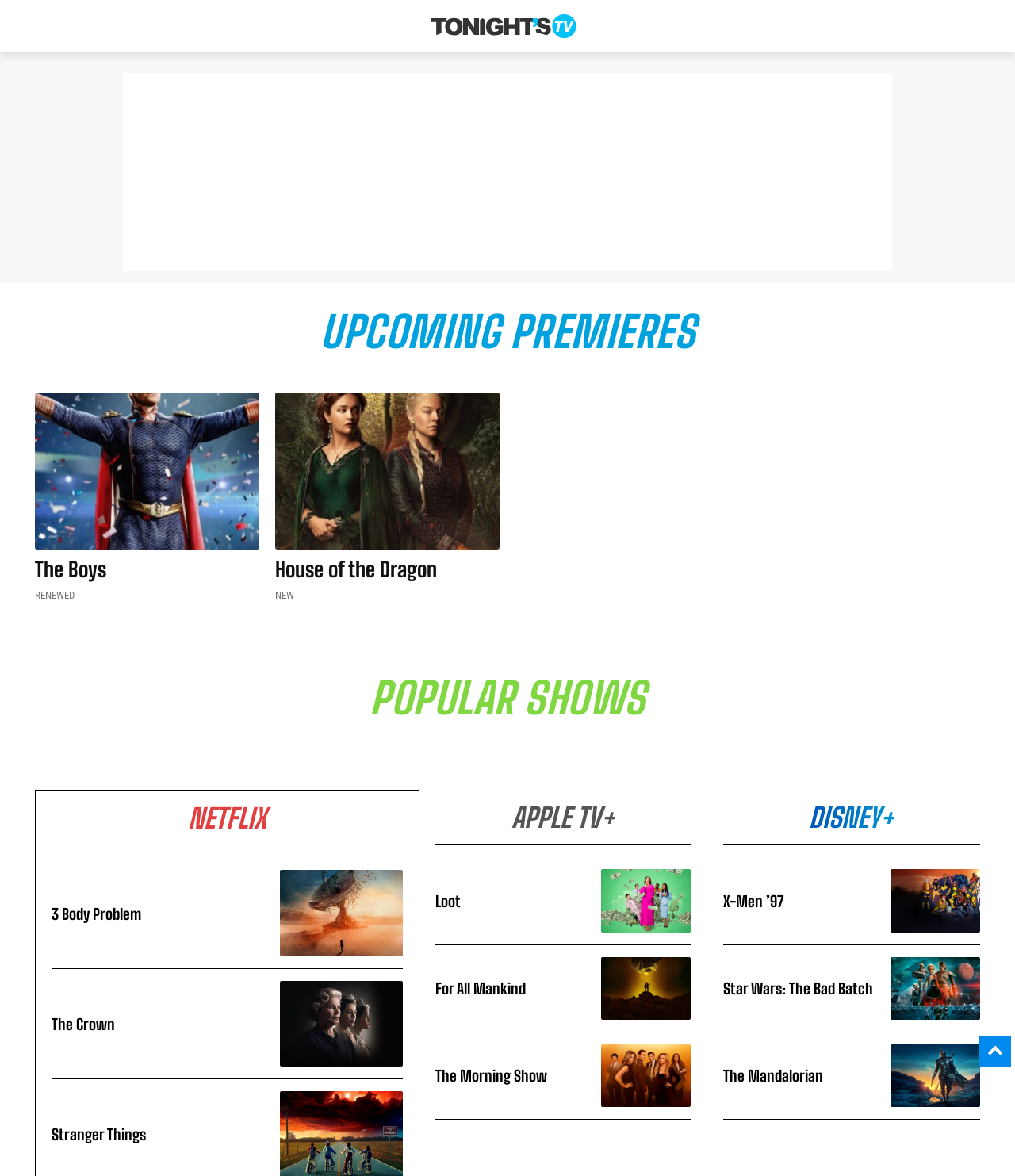Please locate the clickable area by providing the bounding box coordinates to follow this instruction: "Explore 3 Body Problem".

[0.276, 0.739, 0.397, 0.812]